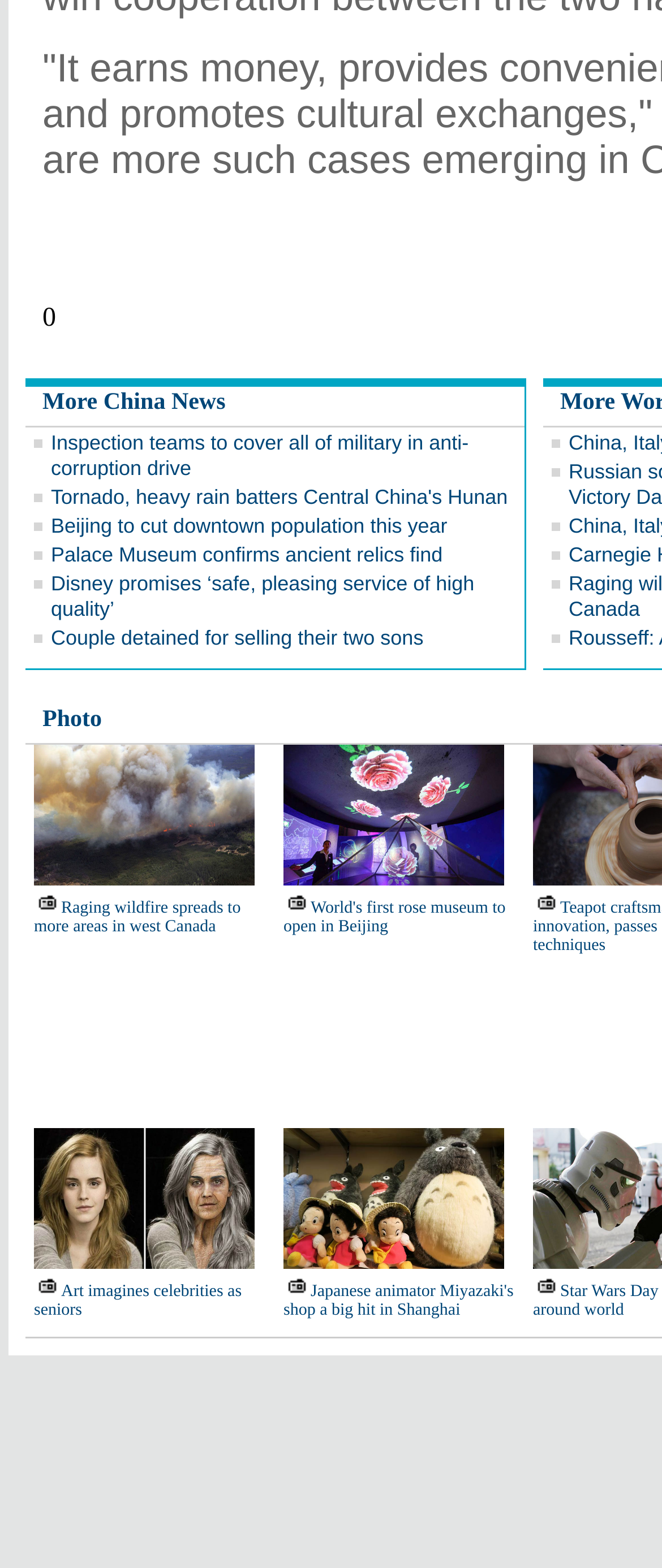Determine the bounding box coordinates of the region to click in order to accomplish the following instruction: "Learn more about World's first rose museum to open in Beijing". Provide the coordinates as four float numbers between 0 and 1, specifically [left, top, right, bottom].

[0.428, 0.573, 0.764, 0.597]